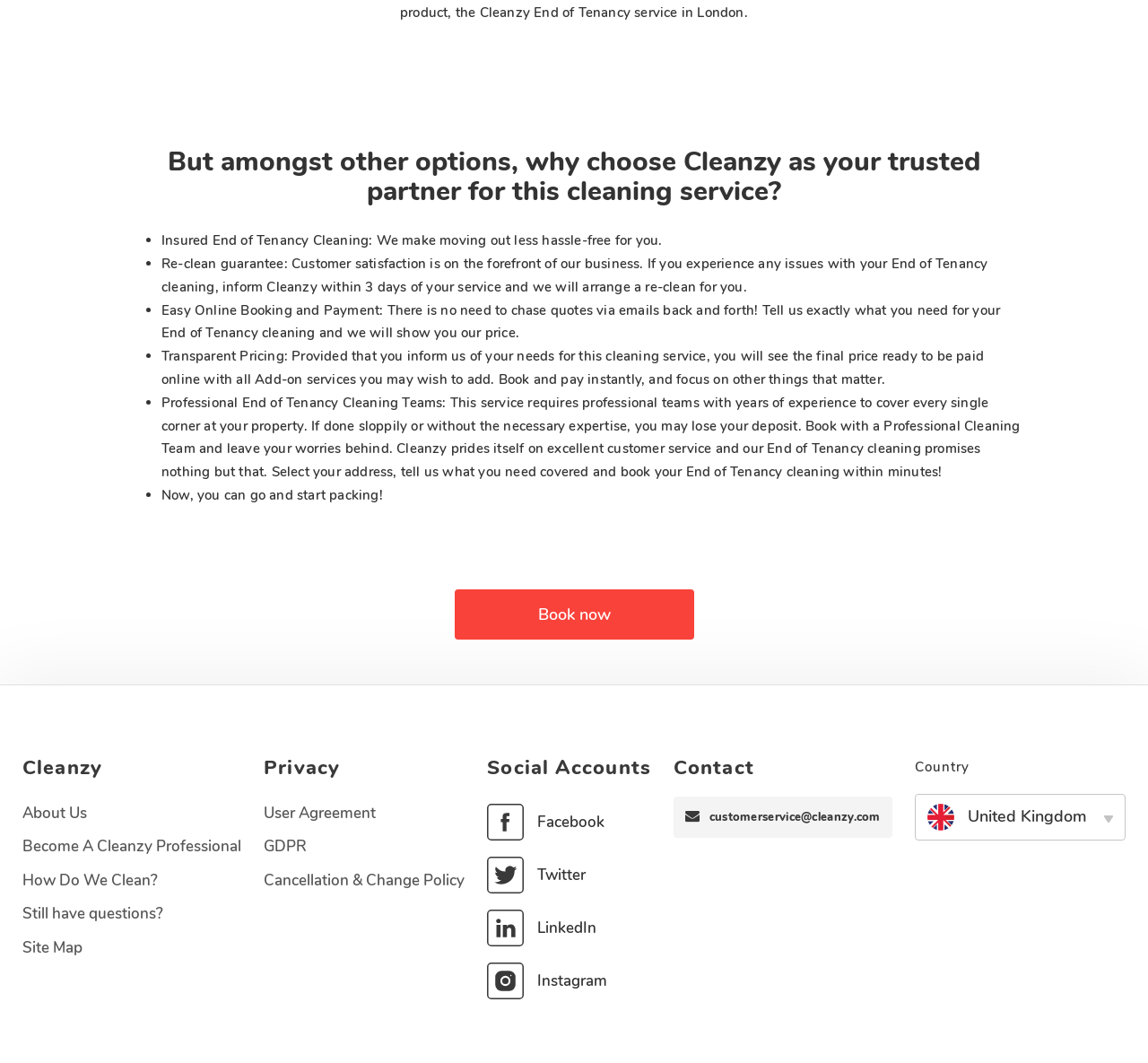Using the information from the screenshot, answer the following question thoroughly:
What is the main service offered by Cleanzy?

Based on the webpage content, Cleanzy provides End of Tenancy cleaning services, which is evident from the text 'Professional End of Tenancy Cleaning Teams' and 'Book your End of Tenancy cleaning within minutes!'.